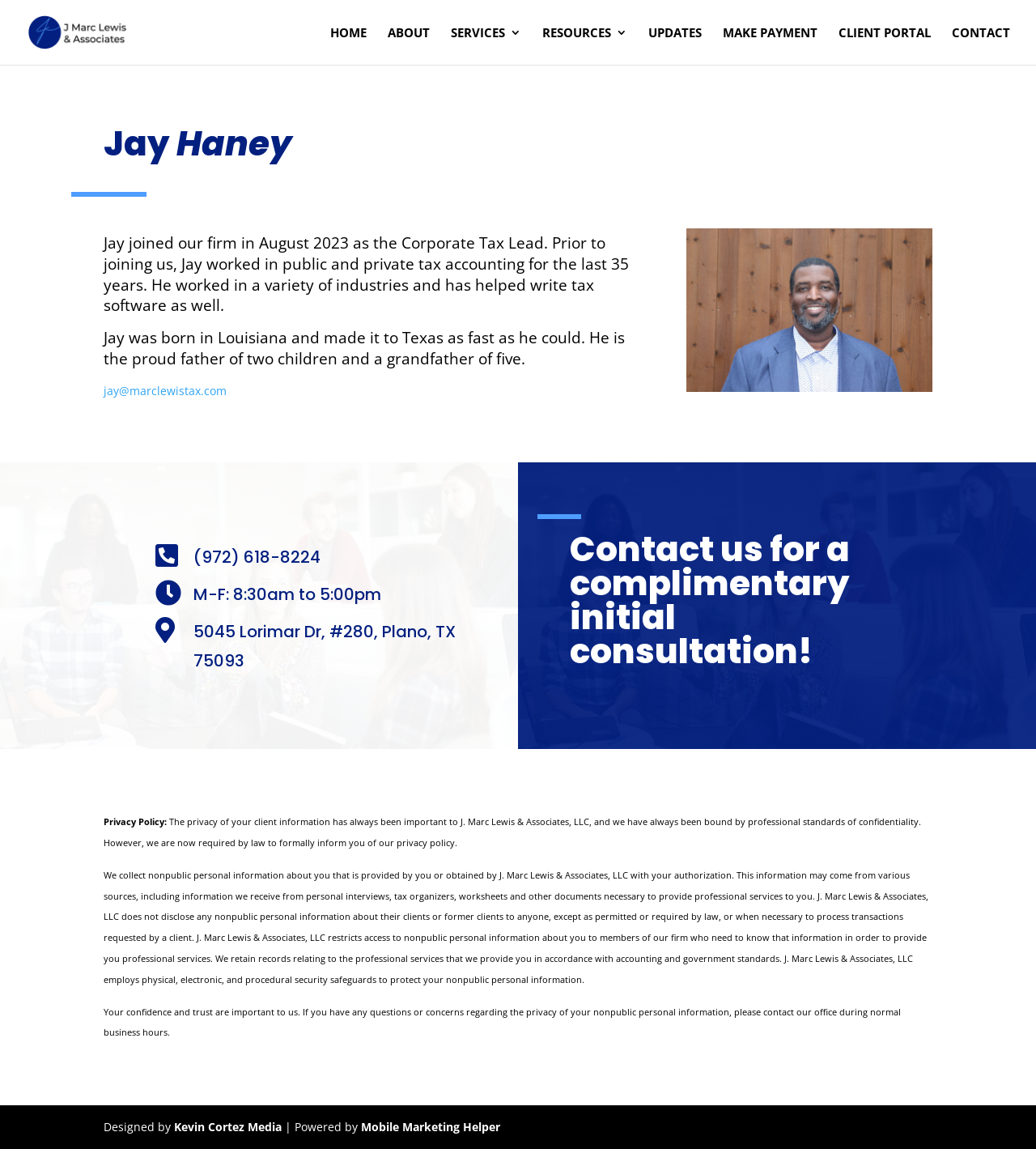Find the bounding box coordinates of the element's region that should be clicked in order to follow the given instruction: "View Jay Haney's contact information". The coordinates should consist of four float numbers between 0 and 1, i.e., [left, top, right, bottom].

[0.663, 0.199, 0.9, 0.341]